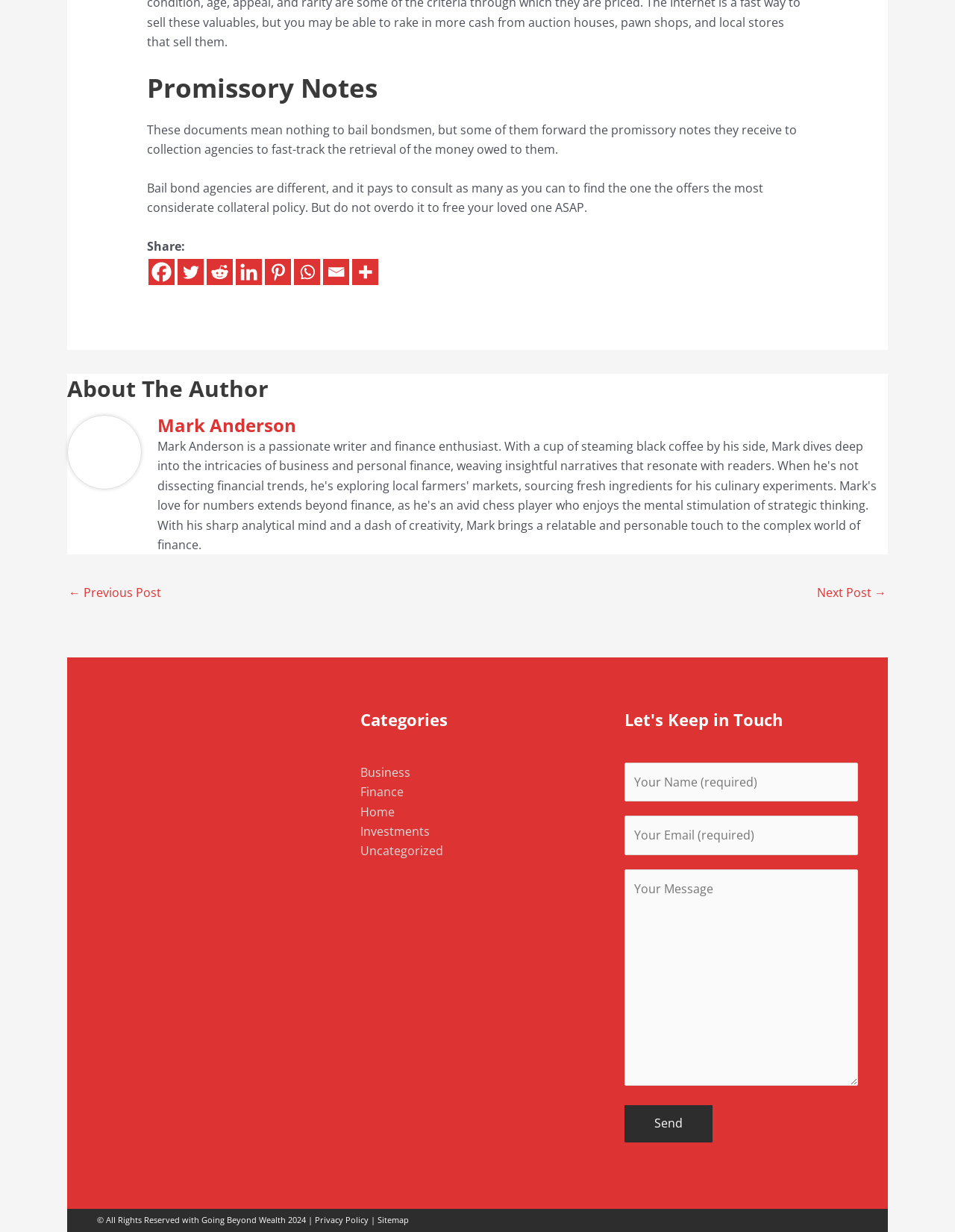Specify the bounding box coordinates of the element's region that should be clicked to achieve the following instruction: "Send a message". The bounding box coordinates consist of four float numbers between 0 and 1, in the format [left, top, right, bottom].

[0.654, 0.897, 0.746, 0.927]